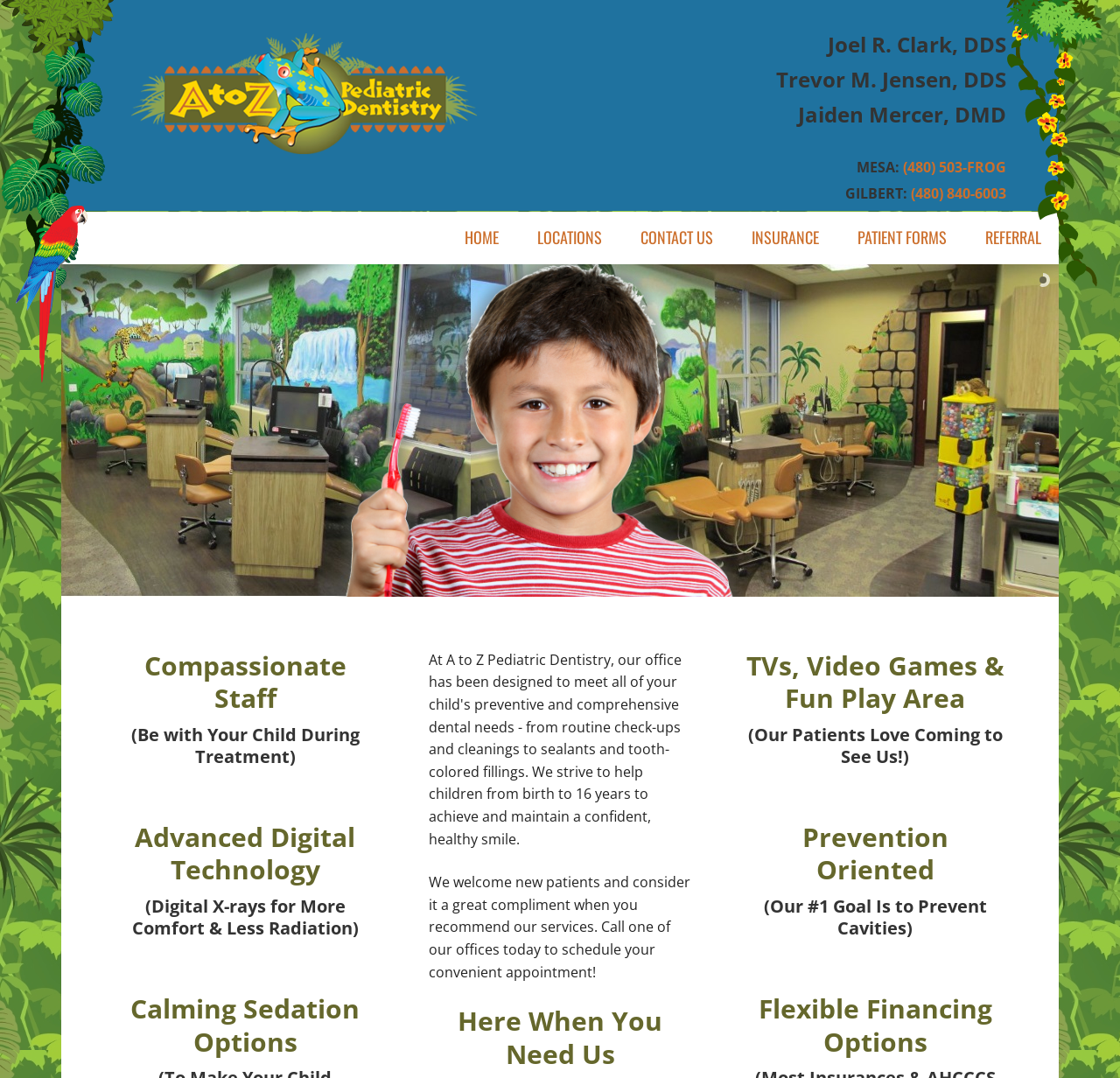Based on the element description: "Read a Free Sample", identify the bounding box coordinates for this UI element. The coordinates must be four float numbers between 0 and 1, listed as [left, top, right, bottom].

None